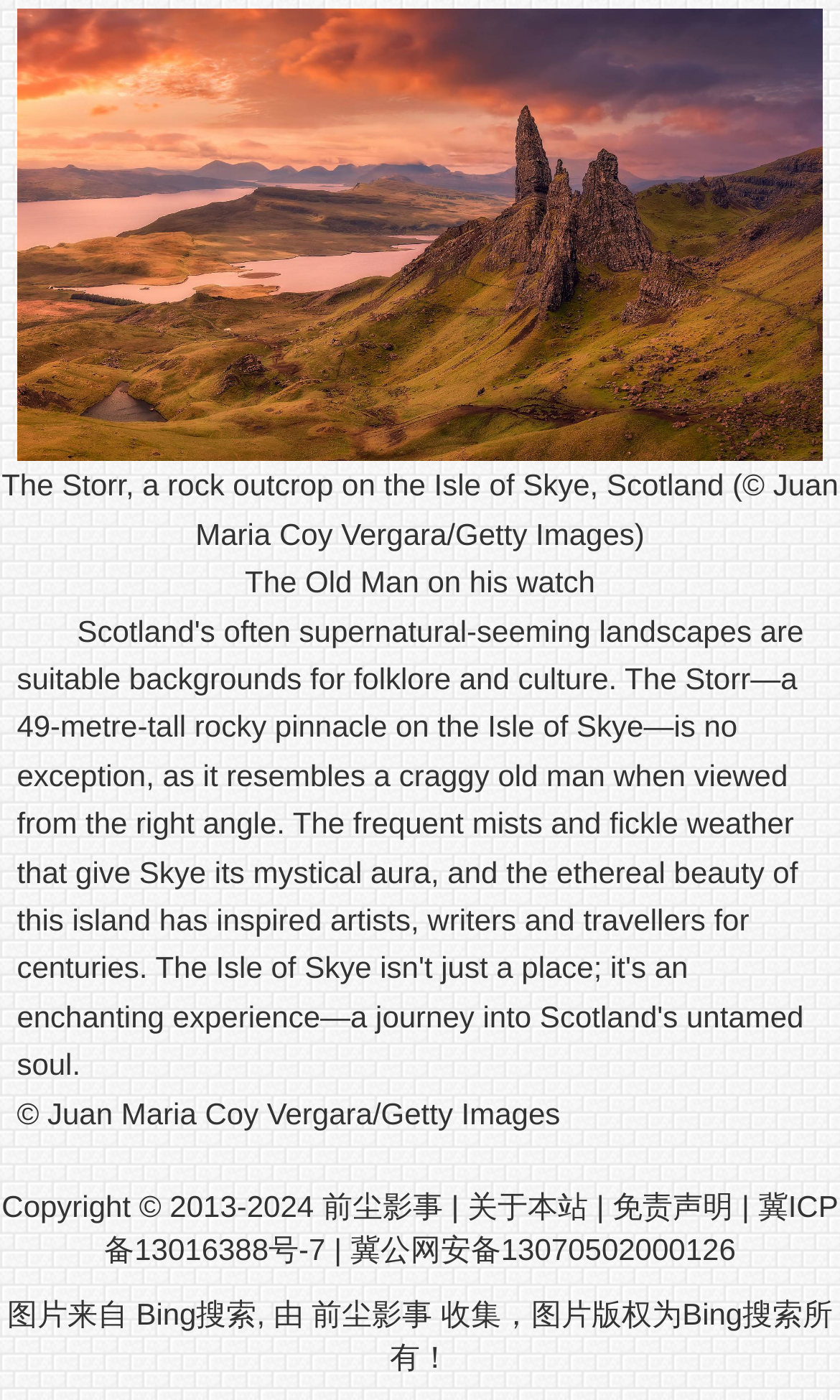Using the description "冀公网安备13070502000126", locate and provide the bounding box of the UI element.

[0.417, 0.881, 0.876, 0.905]